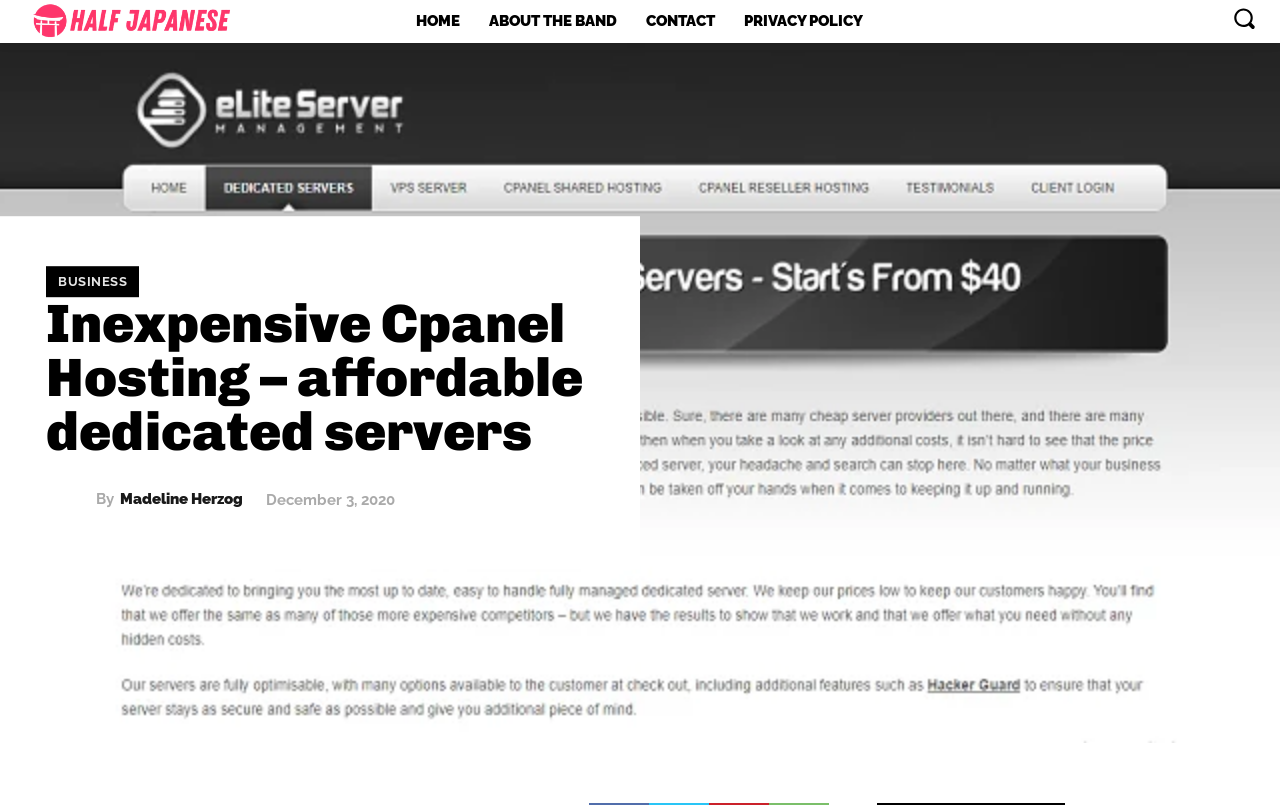What is the name of the band?
Using the image, respond with a single word or phrase.

Half Japanese